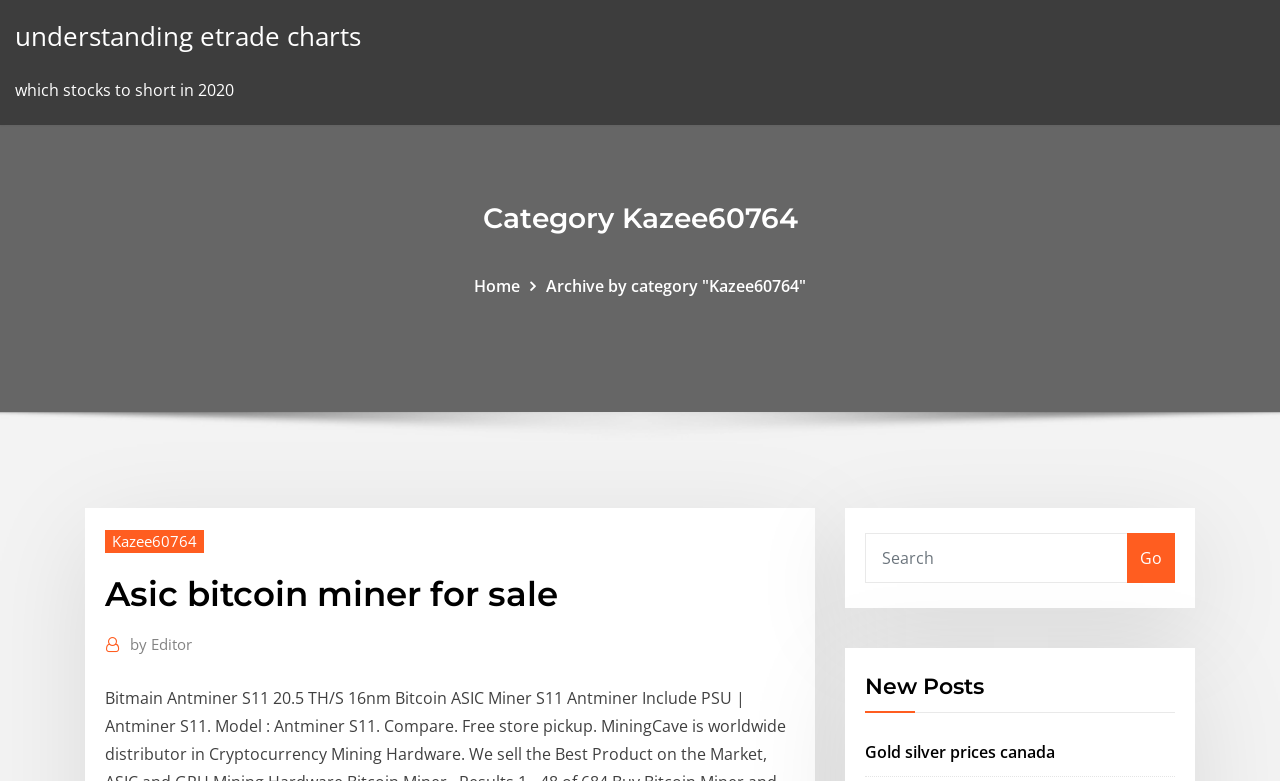Identify the bounding box coordinates for the UI element mentioned here: "by Editor". Provide the coordinates as four float values between 0 and 1, i.e., [left, top, right, bottom].

[0.102, 0.808, 0.15, 0.842]